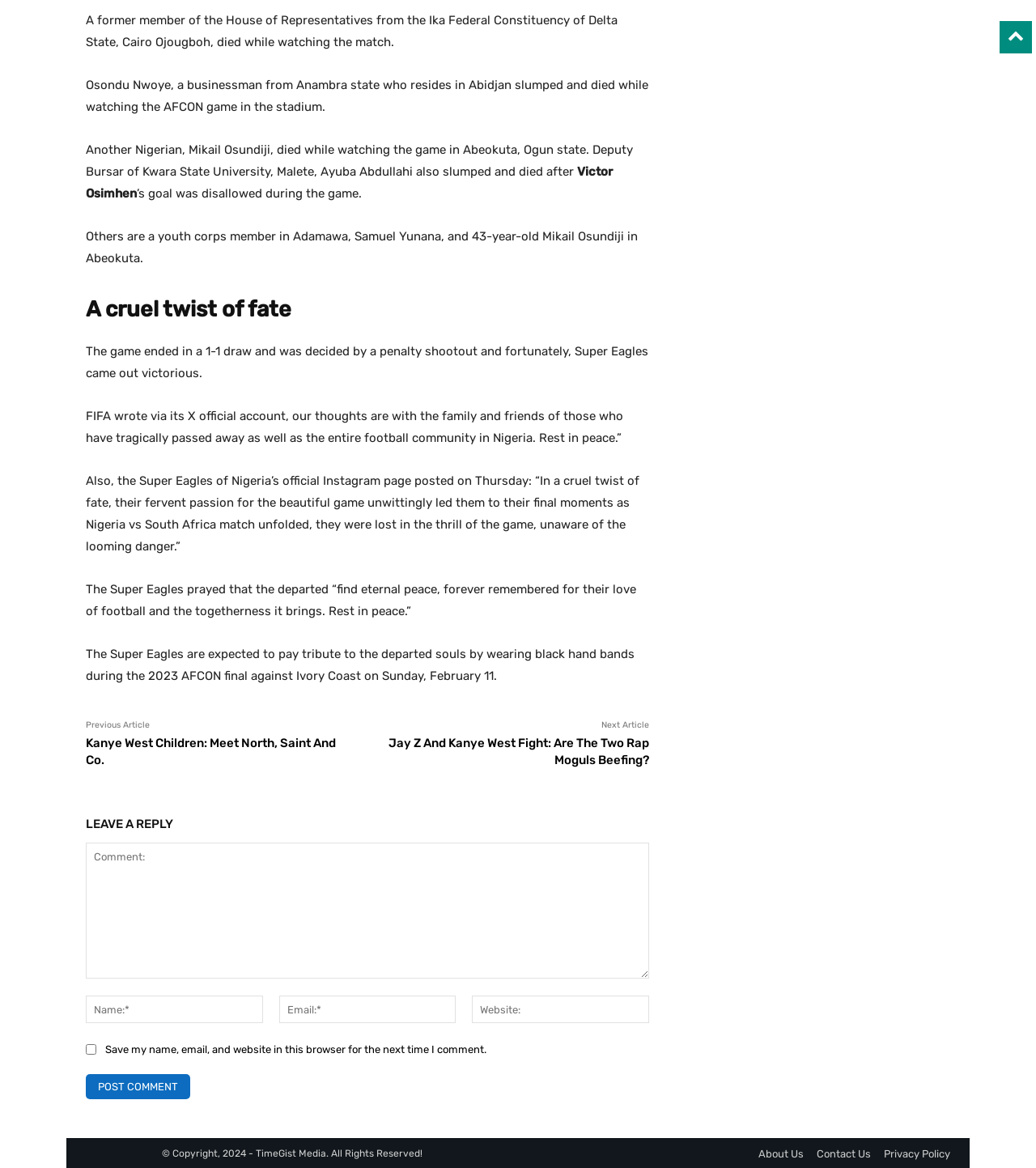Can you show the bounding box coordinates of the region to click on to complete the task described in the instruction: "Click on 'Kanye West Children: Meet North, Saint And Co.'"?

[0.083, 0.63, 0.324, 0.657]